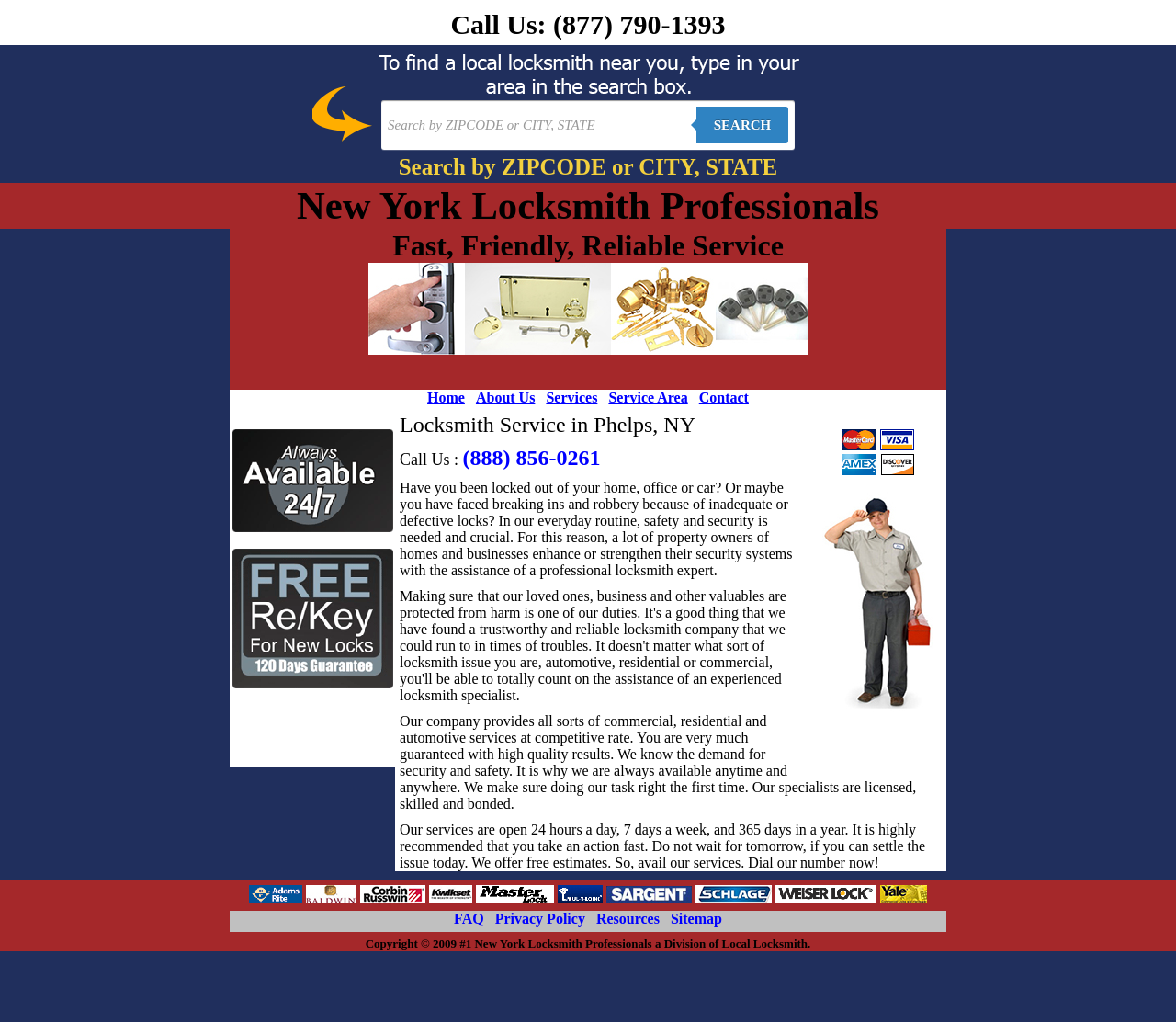What is the availability of the locksmith services?
Please ensure your answer to the question is detailed and covers all necessary aspects.

The webpage mentions that the services are open 24 hours a day, 7 days a week, and 365 days a year, indicating that the locksmith services are available at all times.